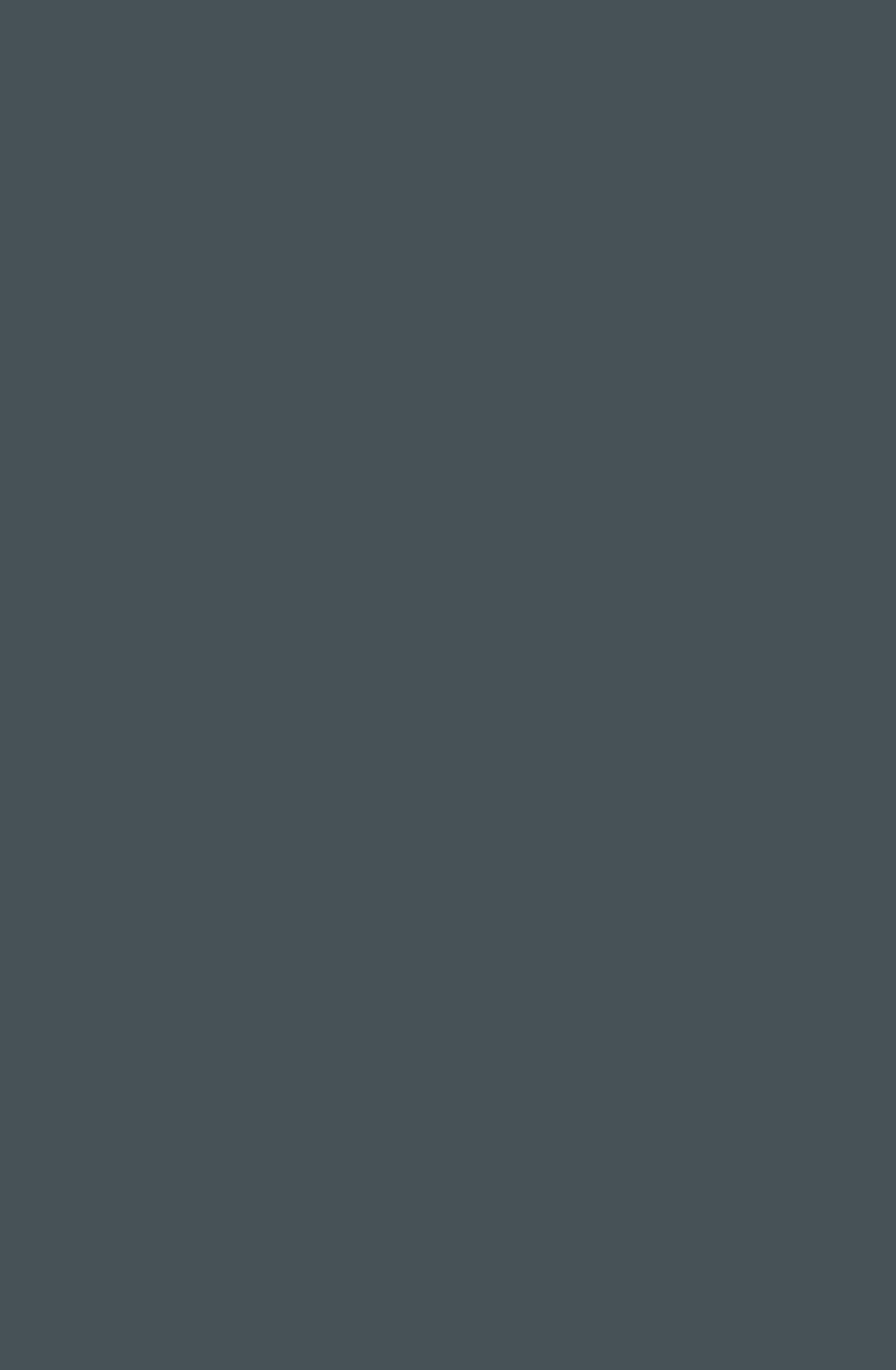What resources are provided by Drench?
Refer to the image and give a detailed answer to the question.

I can see a group of links at the bottom of the page with text '3D Design Service', 'Phone Consultations', 'Trade Account', 'BTU Calculator', 'Blog', 'Beyond Outlet', and 'Klarna', which suggests that these are the resources provided by Drench.